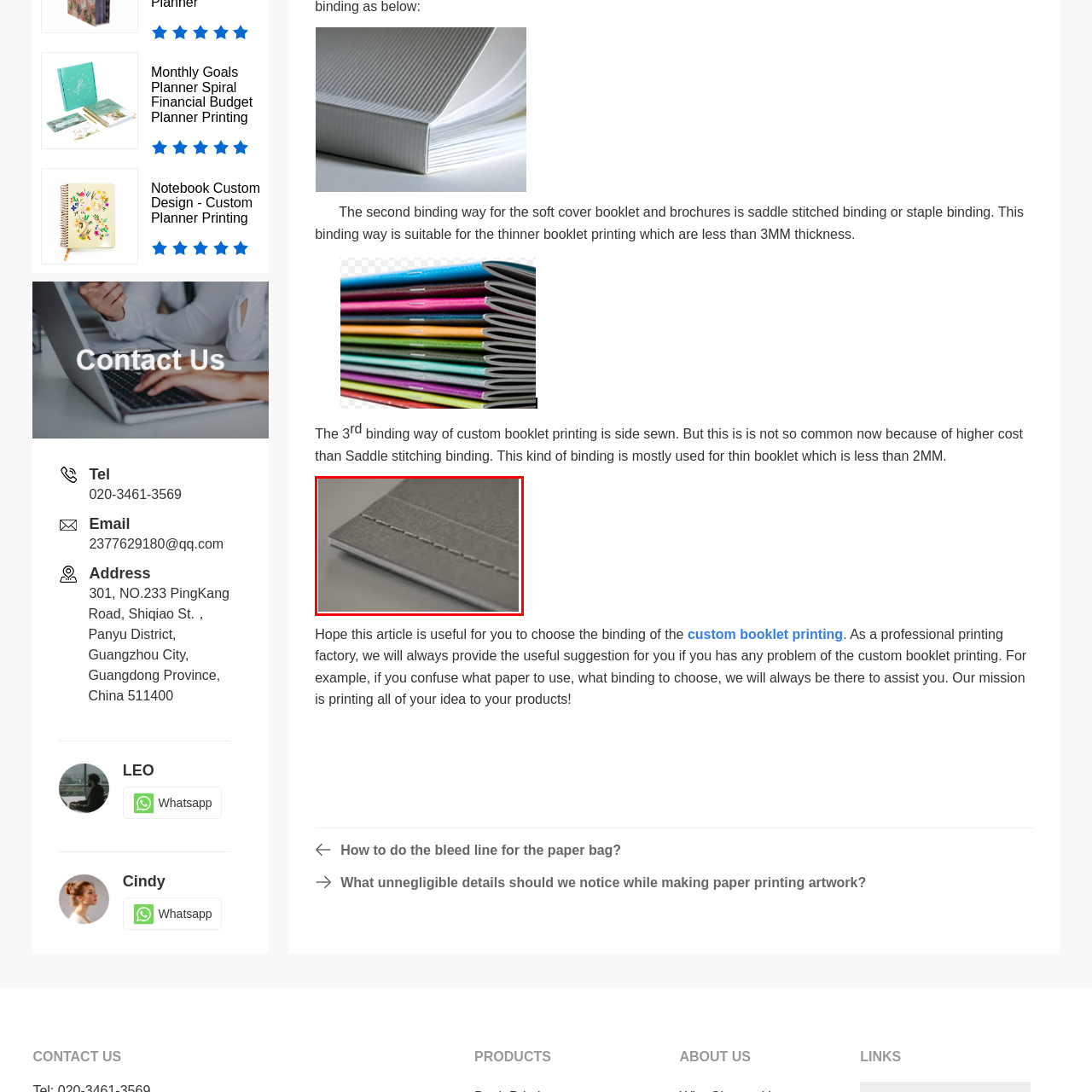Offer a detailed explanation of the elements found within the defined red outline.

The image showcases a close-up view of a booklet or brochure showcasing saddle stitching, a popular binding technique. The visible stitches along the spine highlight the neat and organized method of holding the pages together. This binding style is particularly well-suited for thinner booklets, typically those with a thickness of less than 3 mm. The image effectively illustrates the importance of binding in the production of custom printed materials, emphasizing the craftsmanship in booklet printing services. Saddle stitching not only enhances the aesthetics but also ensures durability, making it a favored choice among various binding options available for custom booklet production.